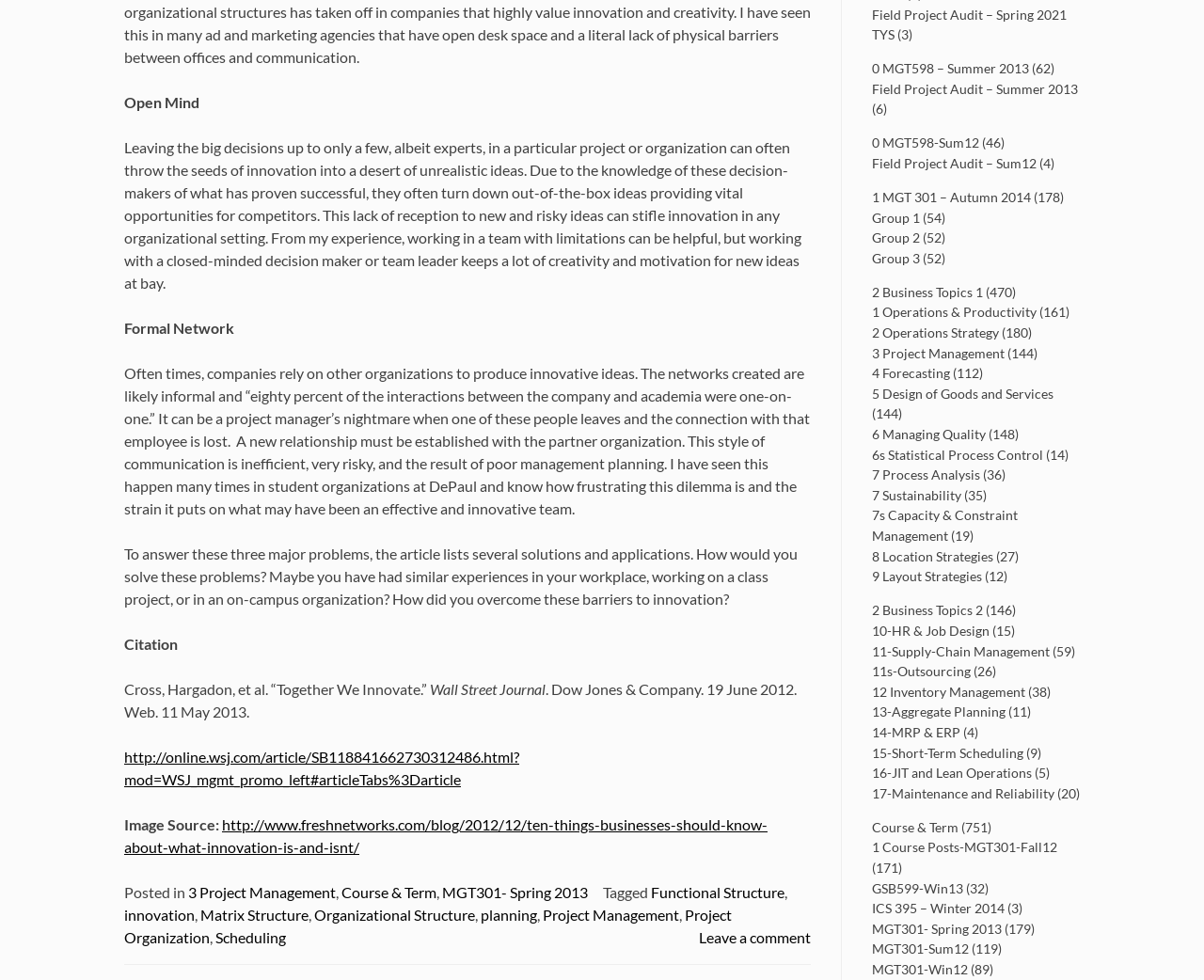Can you specify the bounding box coordinates for the region that should be clicked to fulfill this instruction: "Leave a comment on the post".

[0.58, 0.947, 0.673, 0.965]